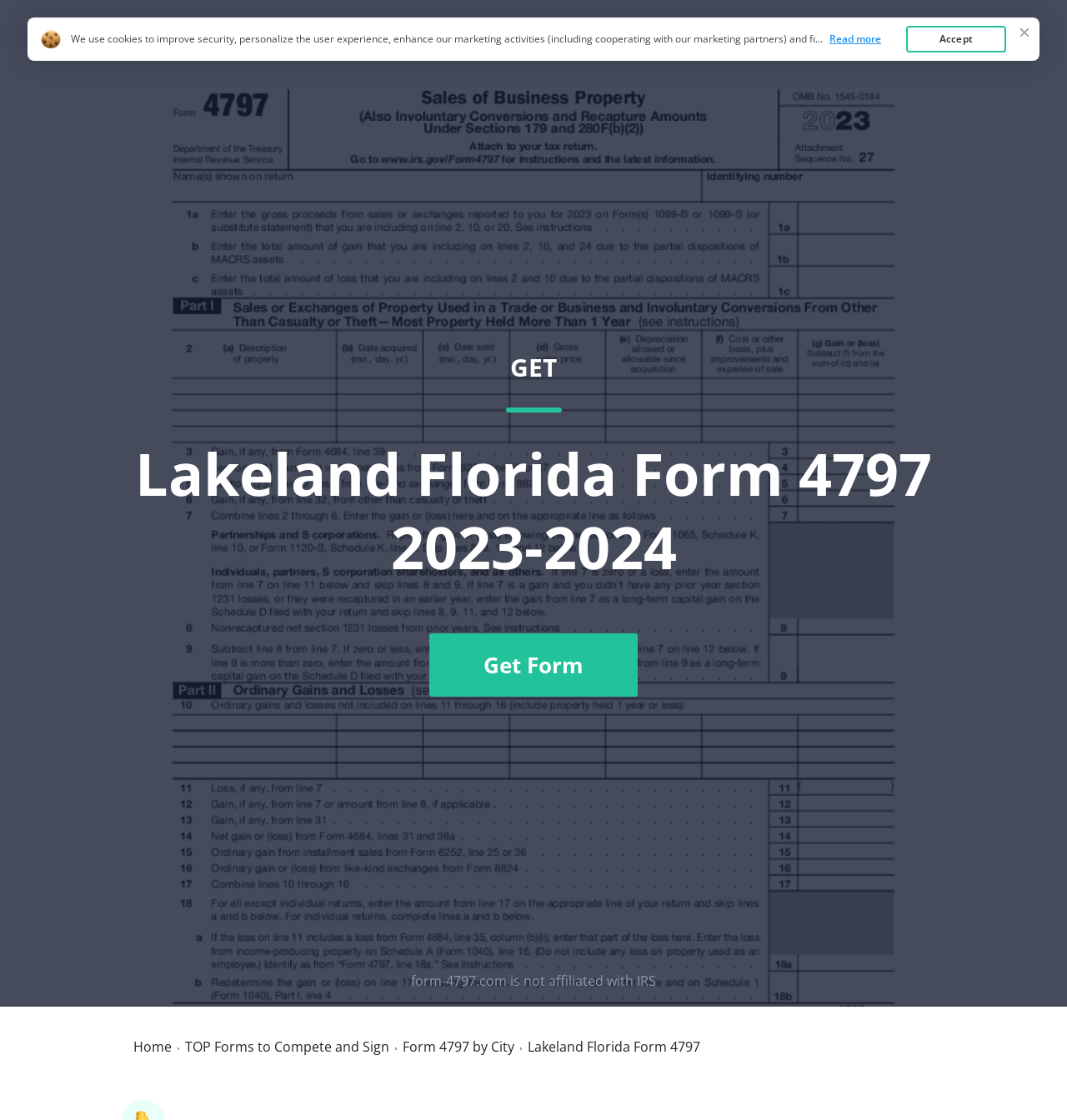Please identify the bounding box coordinates of the element's region that I should click in order to complete the following instruction: "Click the GET Lakeland Florida Form 4797 2023-2024 Get Form link". The bounding box coordinates consist of four float numbers between 0 and 1, i.e., [left, top, right, bottom].

[0.117, 0.074, 0.883, 0.862]